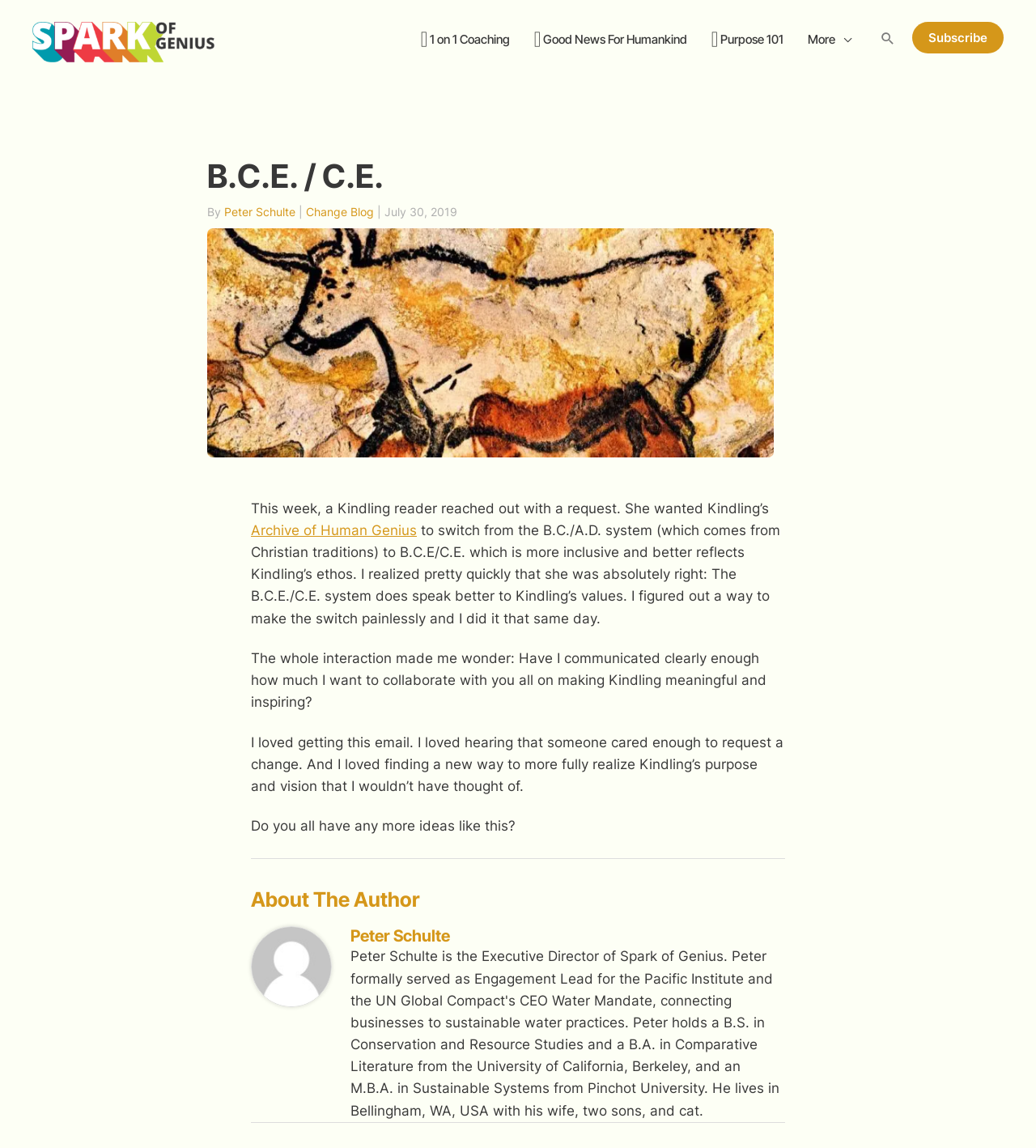Determine the main heading text of the webpage.

B.C.E. / C.E.